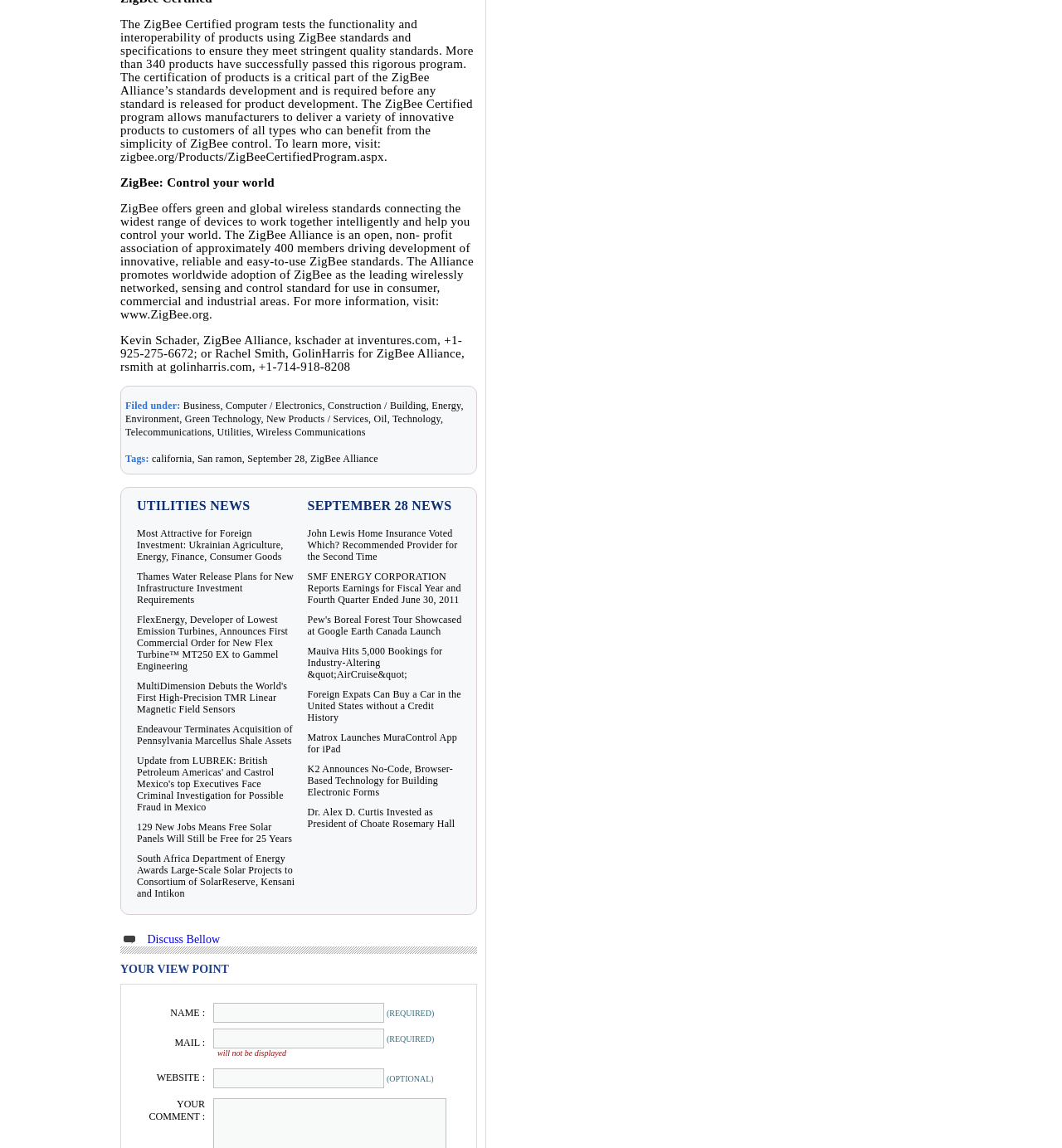Identify the bounding box coordinates for the element you need to click to achieve the following task: "Enter your mail". The coordinates must be four float values ranging from 0 to 1, formatted as [left, top, right, bottom].

[0.201, 0.896, 0.362, 0.913]